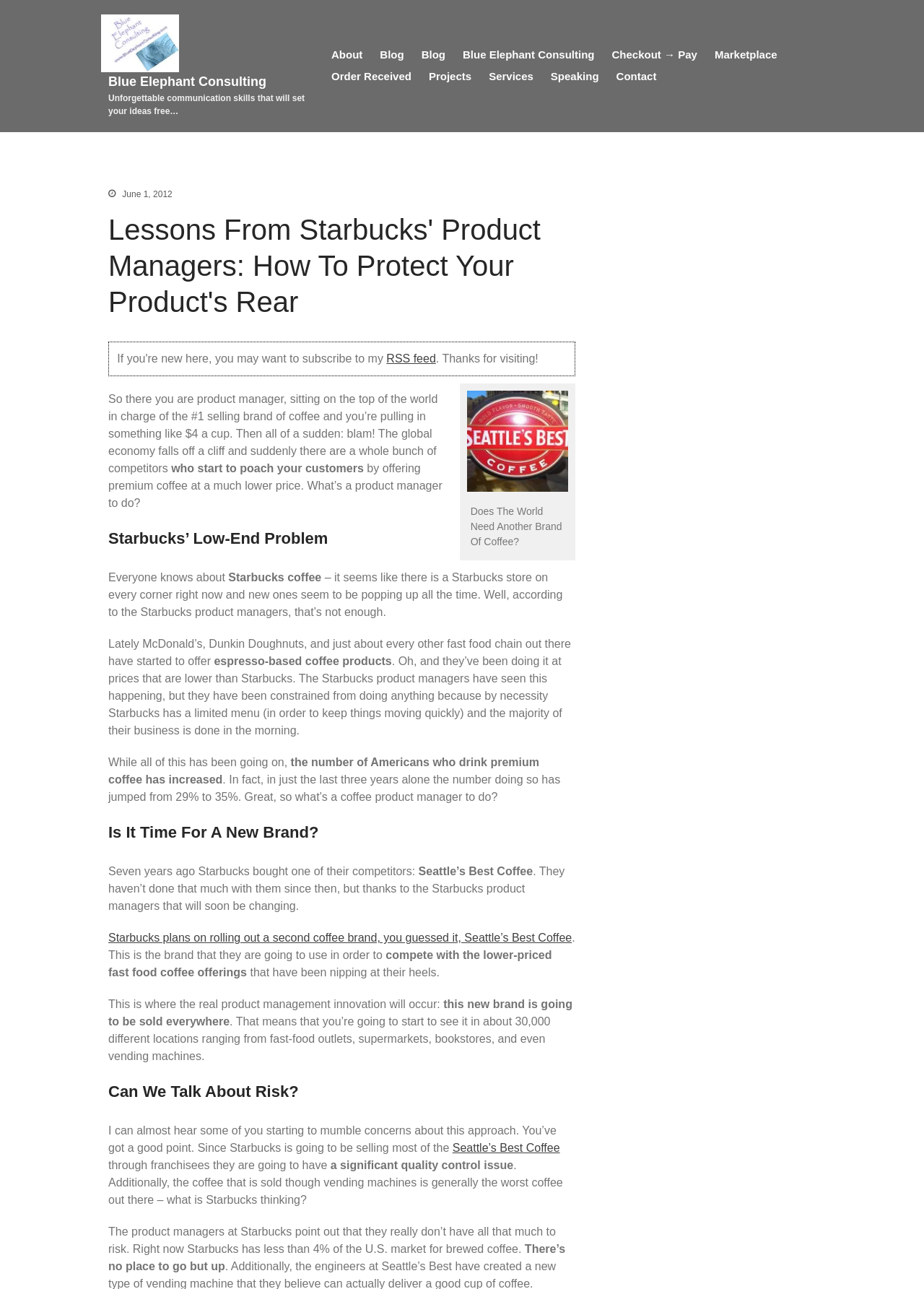Explain the webpage in detail.

This webpage is about lessons from Starbucks' product managers, specifically how they protected their product's rear. At the top right corner, there is a "CLOSE" button. Below it, there is a table with five rows, each containing a link with an image, including "College Speaking", "Videos", "Press Kit", "Testimonial", and "Clear Blue". 

On the left side, there is a logo of "Blue Elephant Consulting" with a link and an image. Below it, there is a heading "Blue Elephant Consulting" and a link. Next to it, there is a text "Unforgettable communication skills that will set your ideas free…". 

In the middle of the page, there are several links, including "About", "Blog", "Blue Elephant Consulting", "Checkout → Pay", "Marketplace", "Order Received", "Projects", "Services", "Speaking", and "Contact". 

Below these links, there is a heading "Lessons From Starbucks' Product Managers: How To Protect Your Product's Rear" and a text "So there you are product manager, sitting on the top of the world in charge of the #1 selling brand of coffee and you’re pulling in something like $4 a cup. Then all of a sudden: blam! The global economy falls off a cliff and suddenly there are a whole bunch of competitors who start to poach your customers by offering premium coffee at a much lower price. What’s a product manager to do?" 

The rest of the page is a long article discussing Starbucks' low-end problem, how they plan to roll out a second coffee brand, Seattle's Best Coffee, to compete with lower-priced fast food coffee offerings, and the risks associated with this approach. The article is divided into sections with headings such as "Starbucks’ Low-End Problem", "Is It Time For A New Brand?", and "Can We Talk About Risk?".